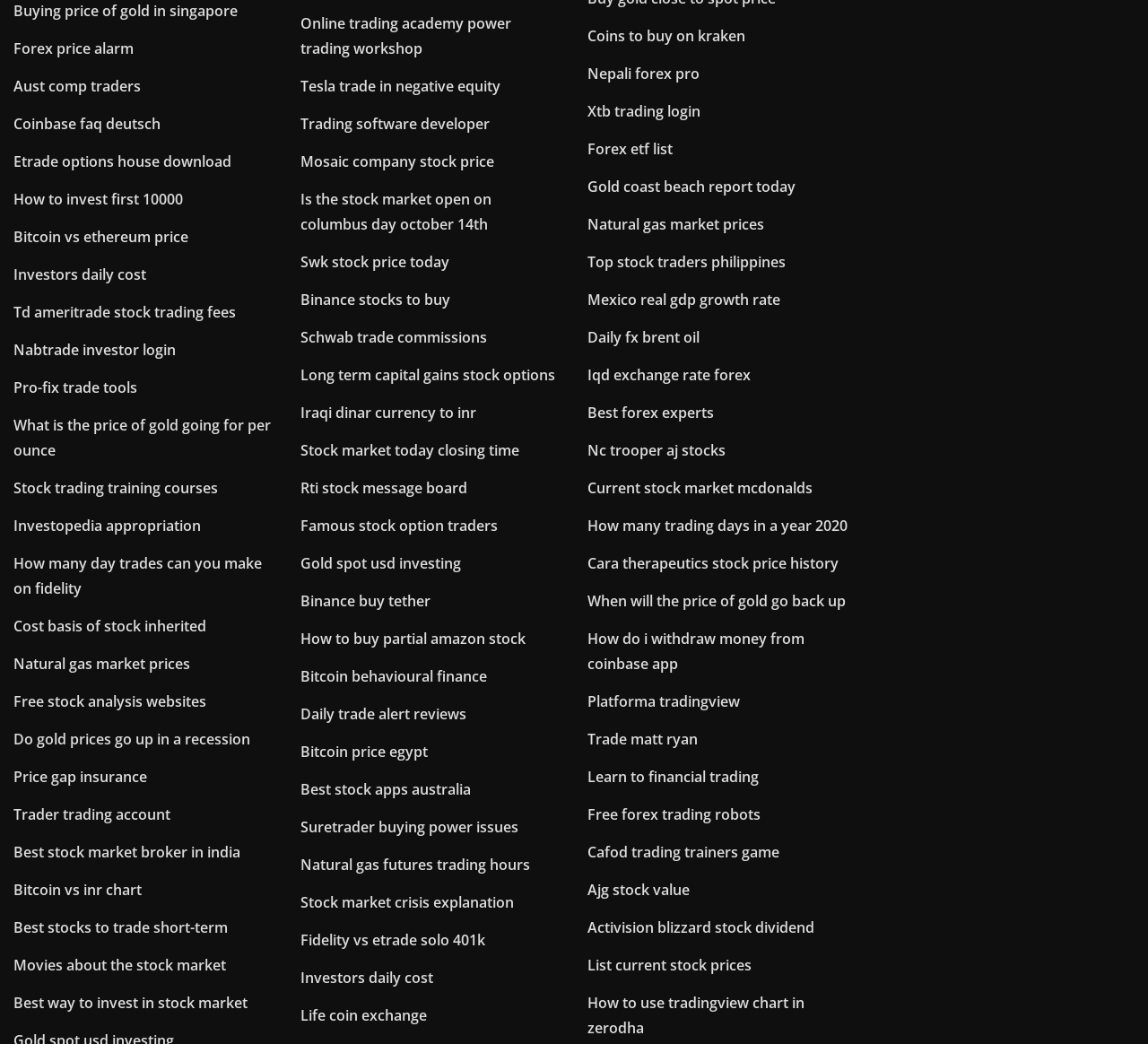What is the topic of the webpage?
Please answer the question with a detailed and comprehensive explanation.

Based on the numerous links on the webpage, it appears to be a collection of resources related to finance and trading, including topics such as stock prices, forex, cryptocurrency, and investment strategies.